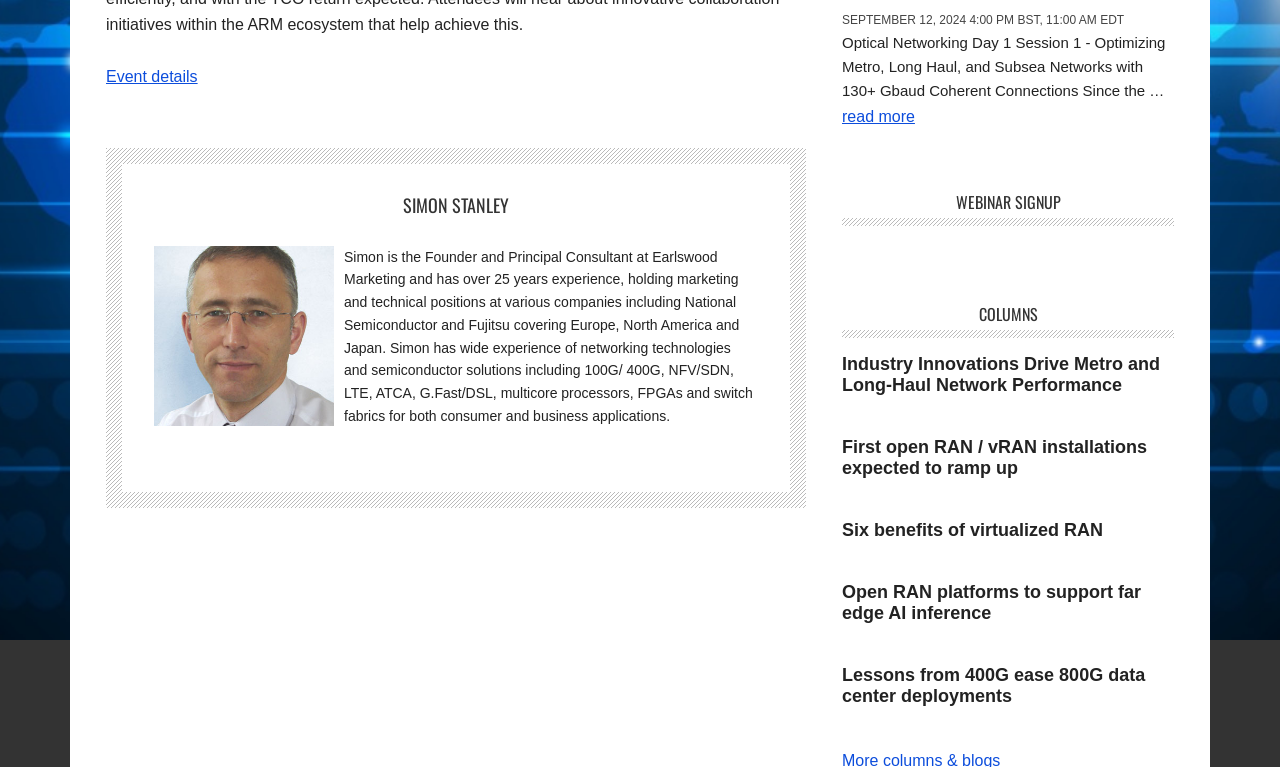Determine the bounding box coordinates for the HTML element described here: "read more".

[0.658, 0.14, 0.715, 0.163]